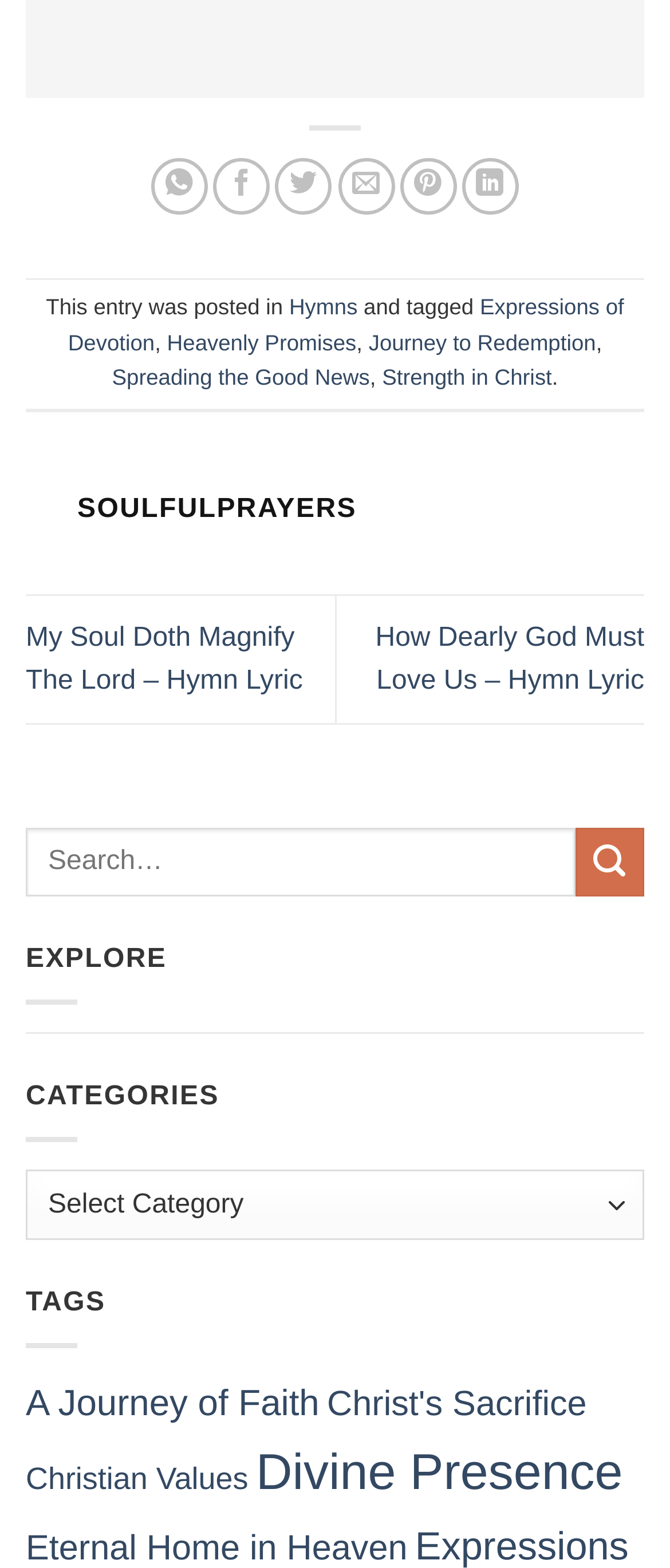Specify the bounding box coordinates of the area to click in order to execute this command: 'Share on WhatsApp'. The coordinates should consist of four float numbers ranging from 0 to 1, and should be formatted as [left, top, right, bottom].

[0.226, 0.1, 0.311, 0.136]